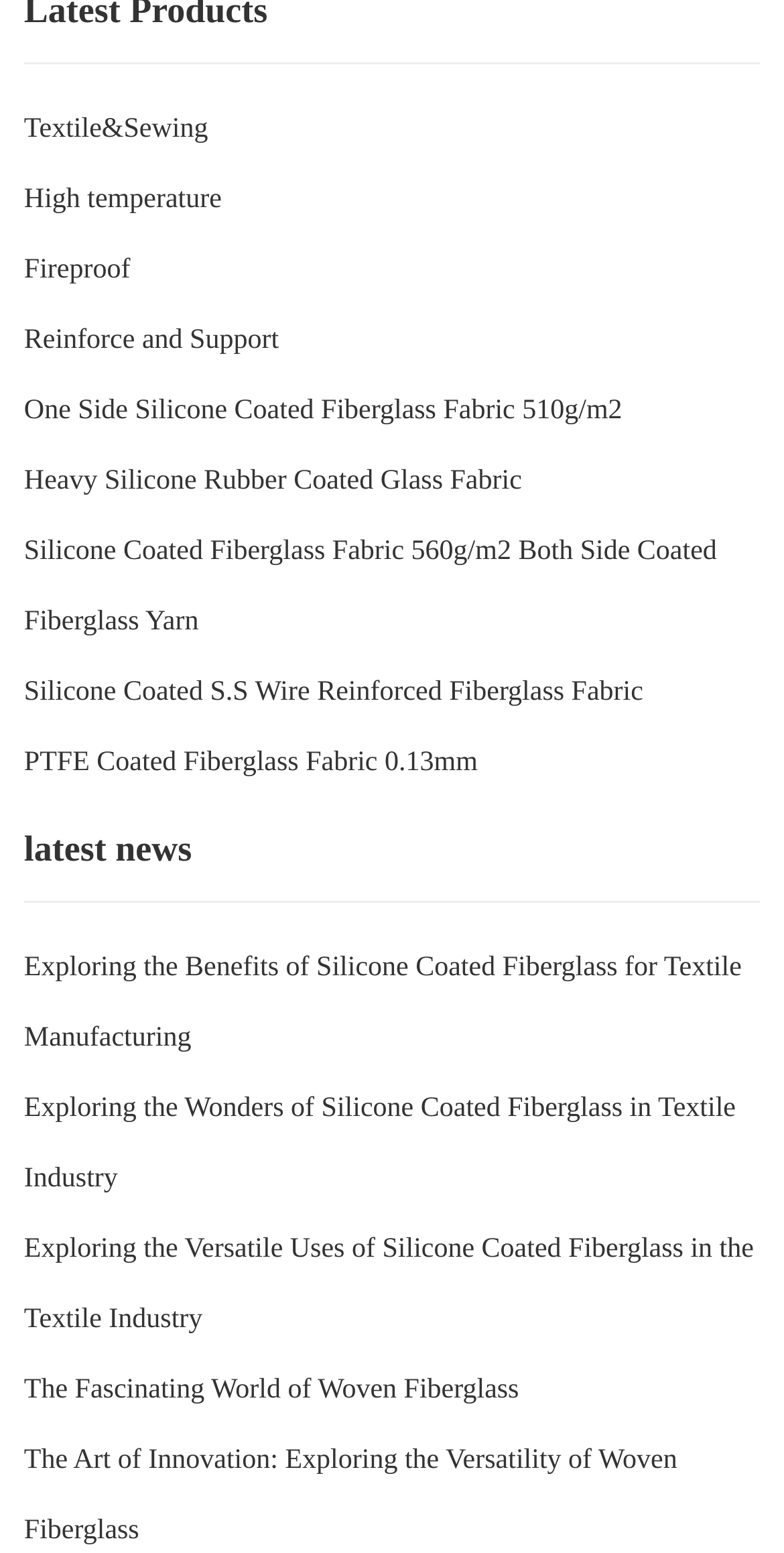Please answer the following question using a single word or phrase: 
What is the theme of the news articles?

Textile manufacturing